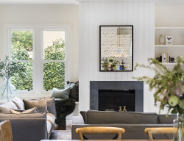Craft a descriptive caption that covers all aspects of the image.

This inviting living space features a contemporary design, highlighted by a cozy arrangement of plush sofas adorned with neutral tones and soft textures. A chic fireplace serves as the focal point, framed by a stylish, wooden mantel and accompanied by a modern mirror that enhances the room's brightness. Natural light floods the area through large windows, offering a glimpse of lush greenery outside. To the right, a minimalist shelving unit showcases curated decor items, adding a touch of personality to the space. The overall aesthetic combines comfort with sophistication, making it an ideal setting for relaxation and gatherings.